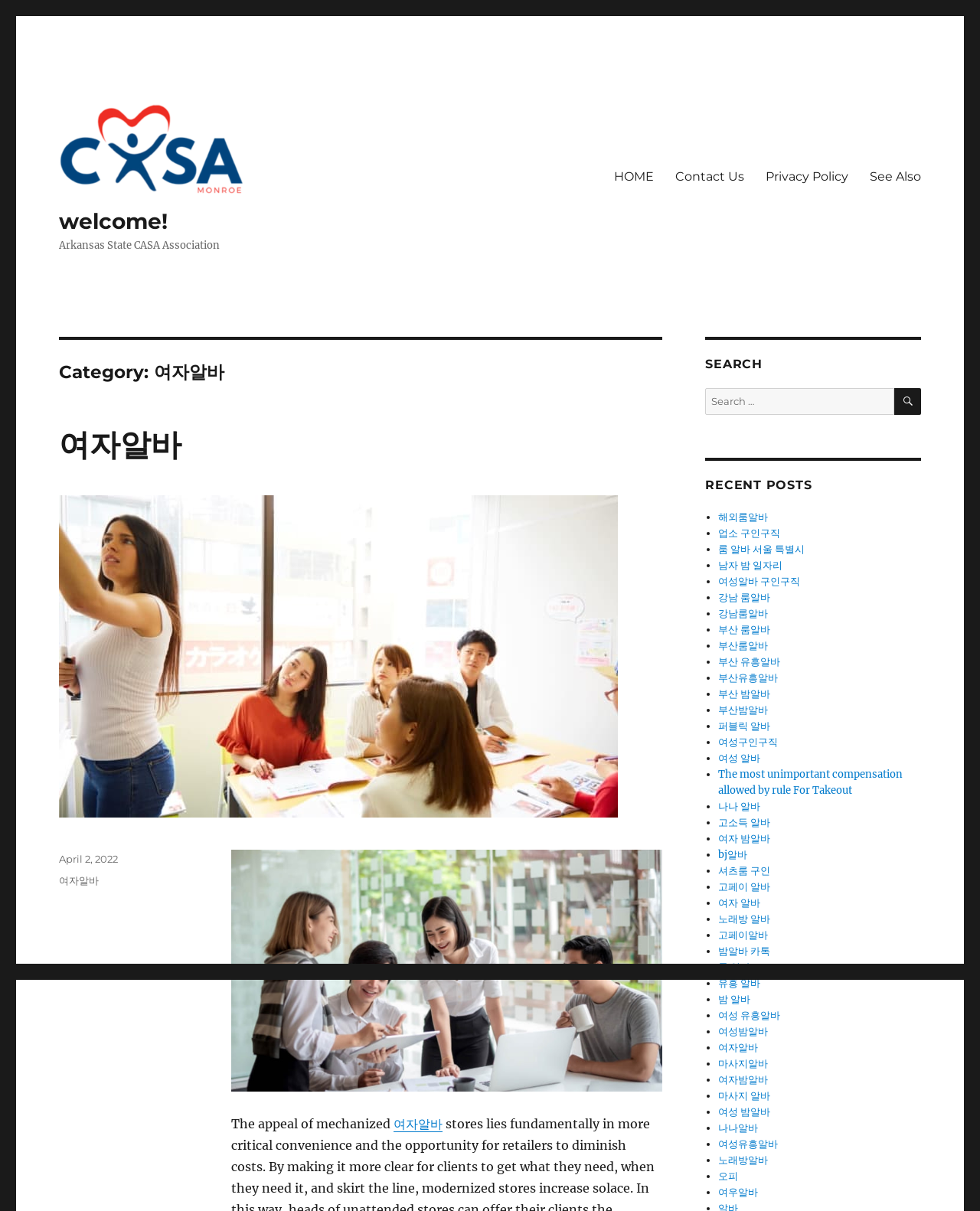Locate the bounding box coordinates of the element to click to perform the following action: 'Click the 'HOME' link'. The coordinates should be given as four float values between 0 and 1, in the form of [left, top, right, bottom].

[0.615, 0.132, 0.678, 0.159]